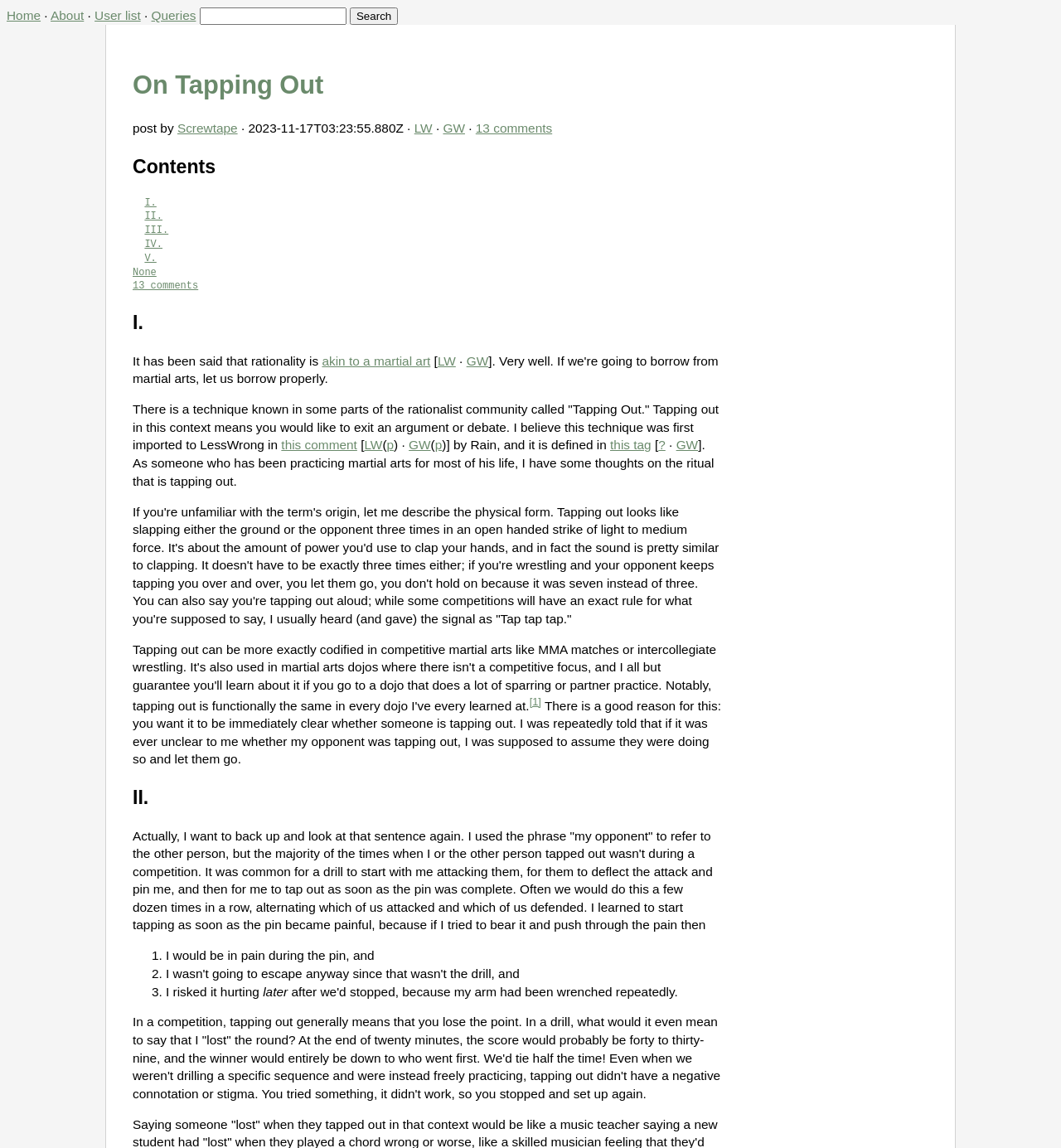Locate the bounding box coordinates of the segment that needs to be clicked to meet this instruction: "View the 'About' page".

[0.048, 0.007, 0.079, 0.019]